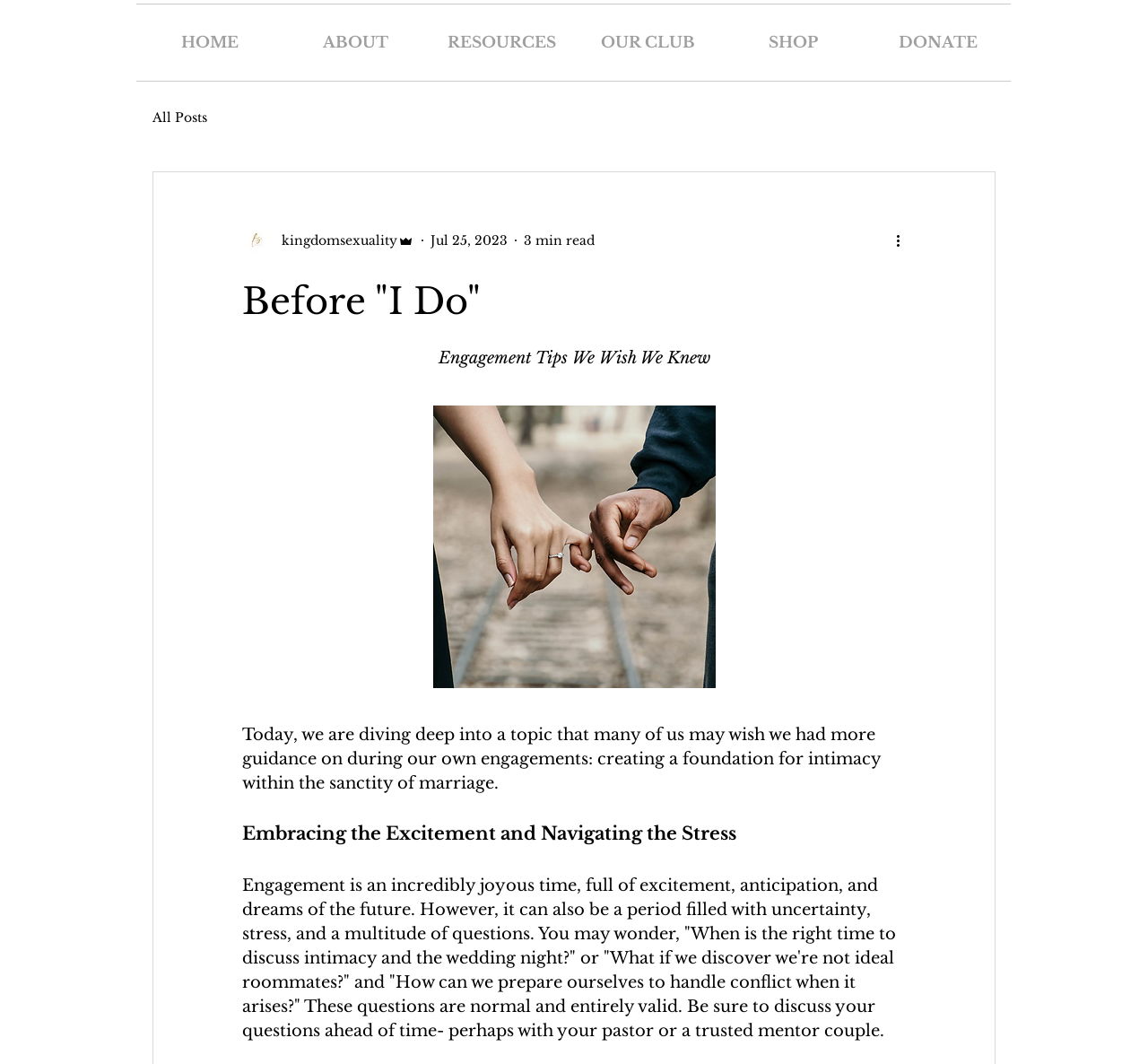For the element described, predict the bounding box coordinates as (top-left x, top-left y, bottom-right x, bottom-right y). All values should be between 0 and 1. Element description: All Posts

[0.133, 0.103, 0.18, 0.118]